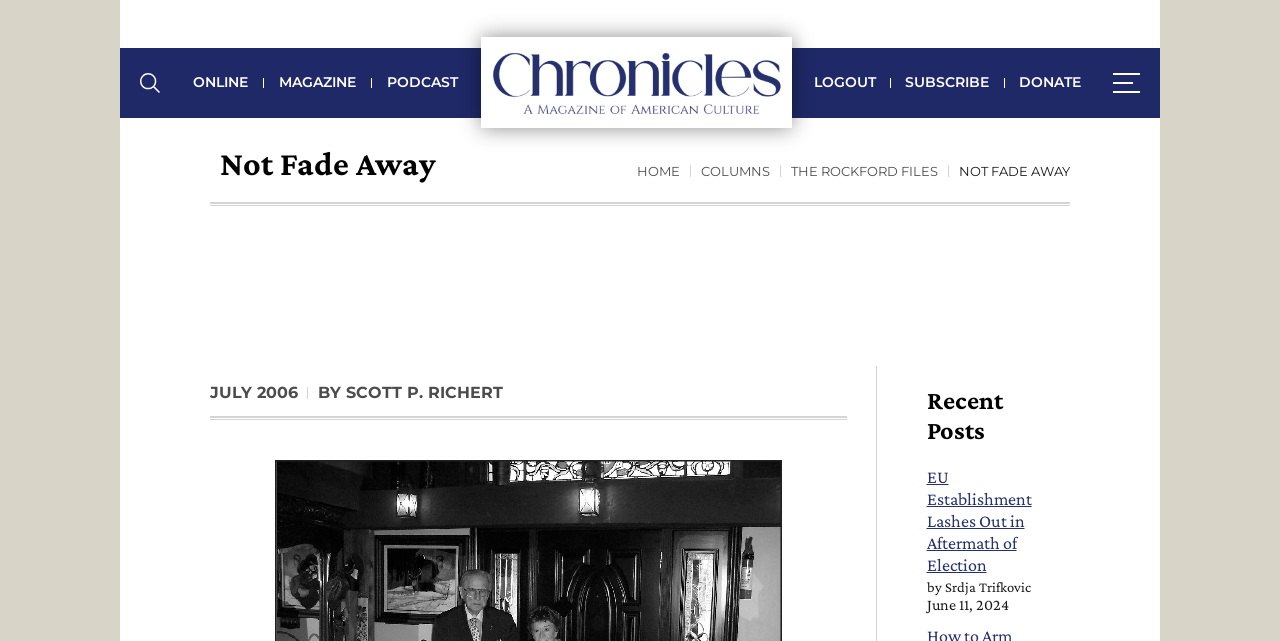Could you find the bounding box coordinates of the clickable area to complete this instruction: "Read recent posts"?

[0.724, 0.602, 0.82, 0.696]